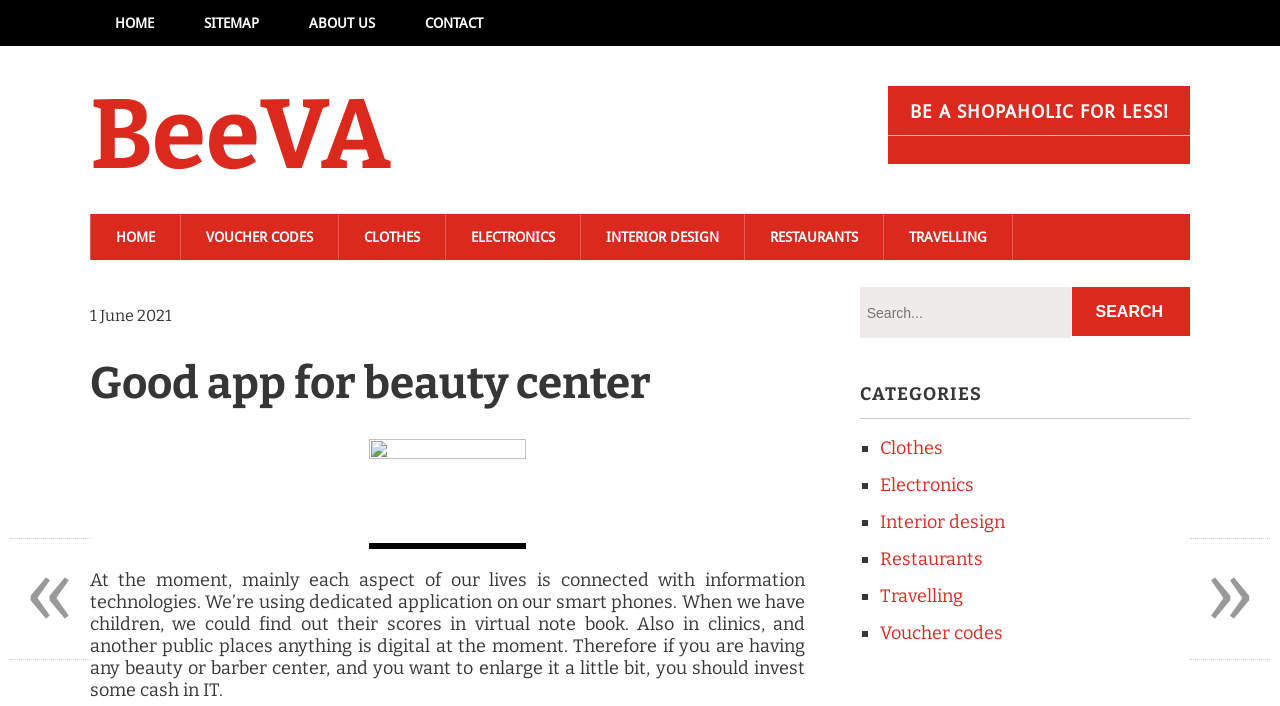Please locate the clickable area by providing the bounding box coordinates to follow this instruction: "Go to ABOUT US".

[0.222, 0.0, 0.312, 0.065]